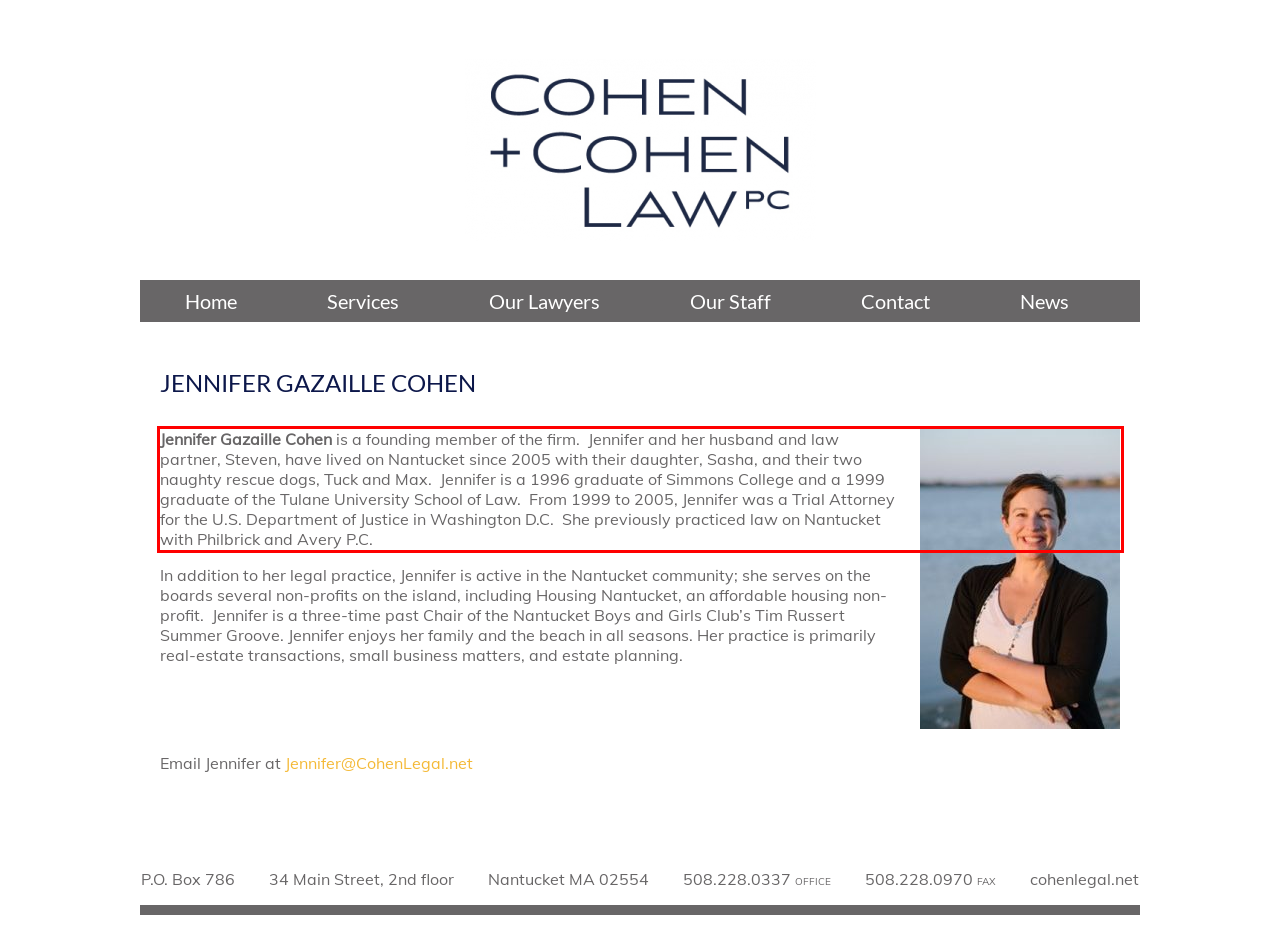Analyze the red bounding box in the provided webpage screenshot and generate the text content contained within.

Jennifer Gazaille Cohen is a founding member of the firm. Jennifer and her husband and law partner, Steven, have lived on Nantucket since 2005 with their daughter, Sasha, and their two naughty rescue dogs, Tuck and Max. Jennifer is a 1996 graduate of Simmons College and a 1999 graduate of the Tulane University School of Law. From 1999 to 2005, Jennifer was a Trial Attorney for the U.S. Department of Justice in Washington D.C. She previously practiced law on Nantucket with Philbrick and Avery P.C.